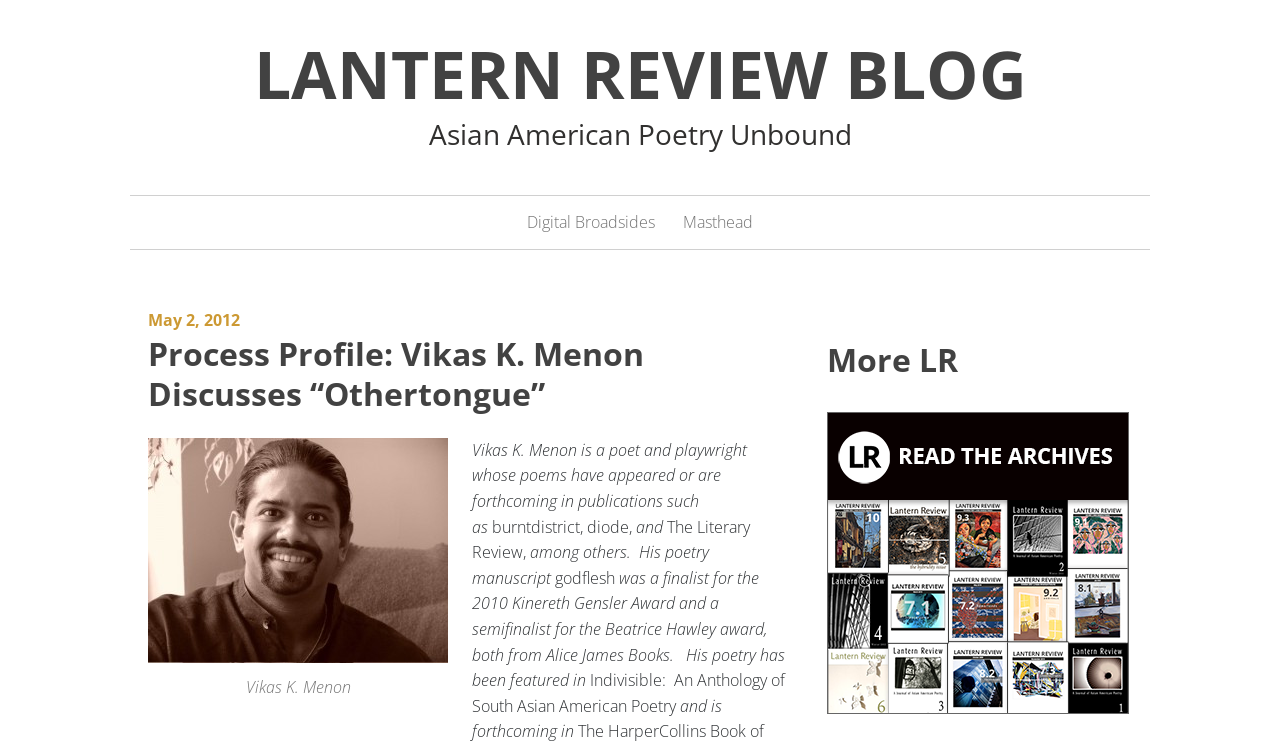Identify and provide the main heading of the webpage.

Process Profile: Vikas K. Menon Discusses “Othertongue”